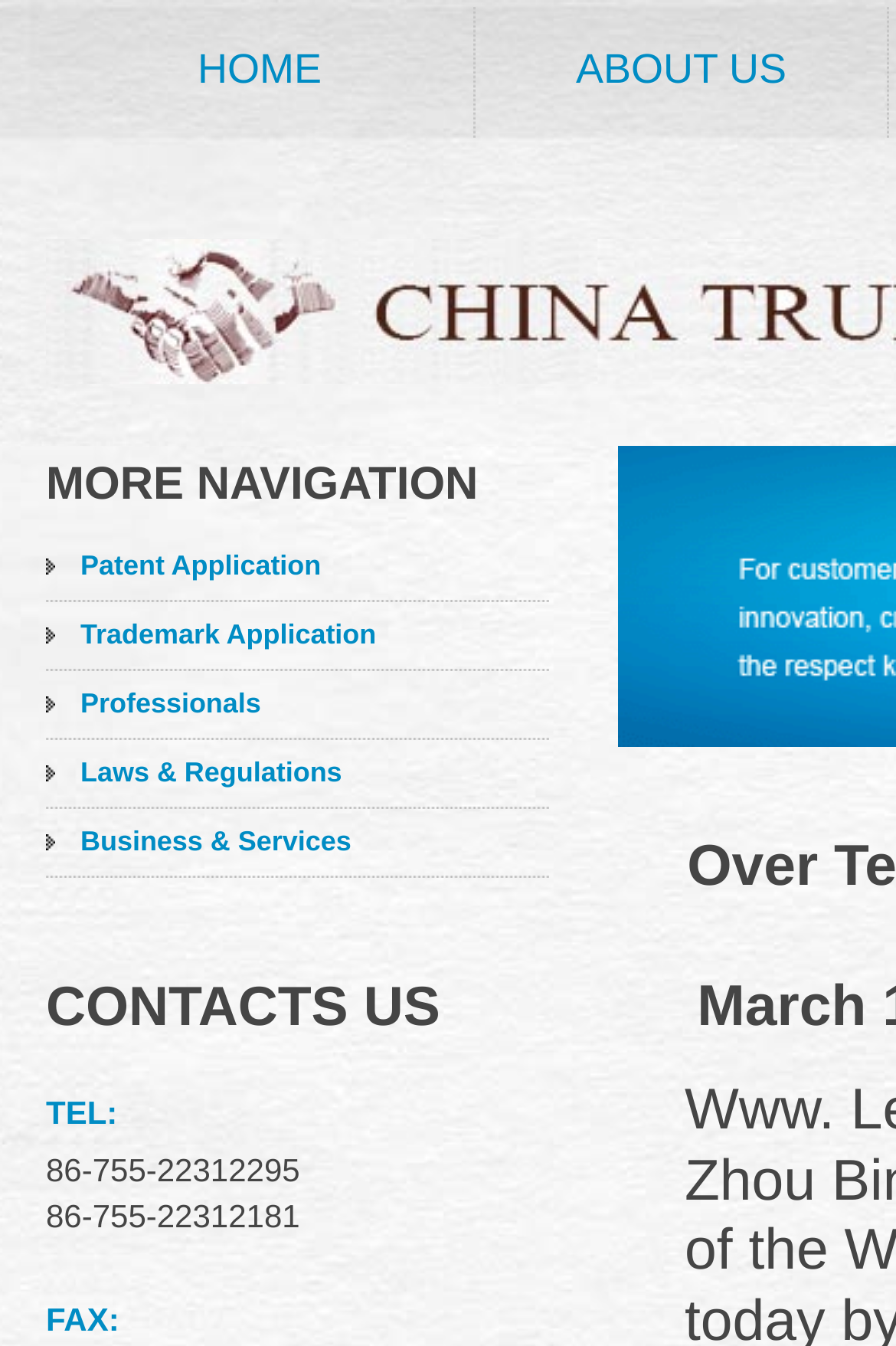Examine the screenshot and answer the question in as much detail as possible: How many categories are listed under 'MORE NAVIGATION'?

I counted the number of link elements under the 'MORE NAVIGATION' heading, which are 'Patent Application', 'Trademark Application', 'Professionals', 'Laws & Regulations', and 'Business & Services', and found that there are five categories listed.